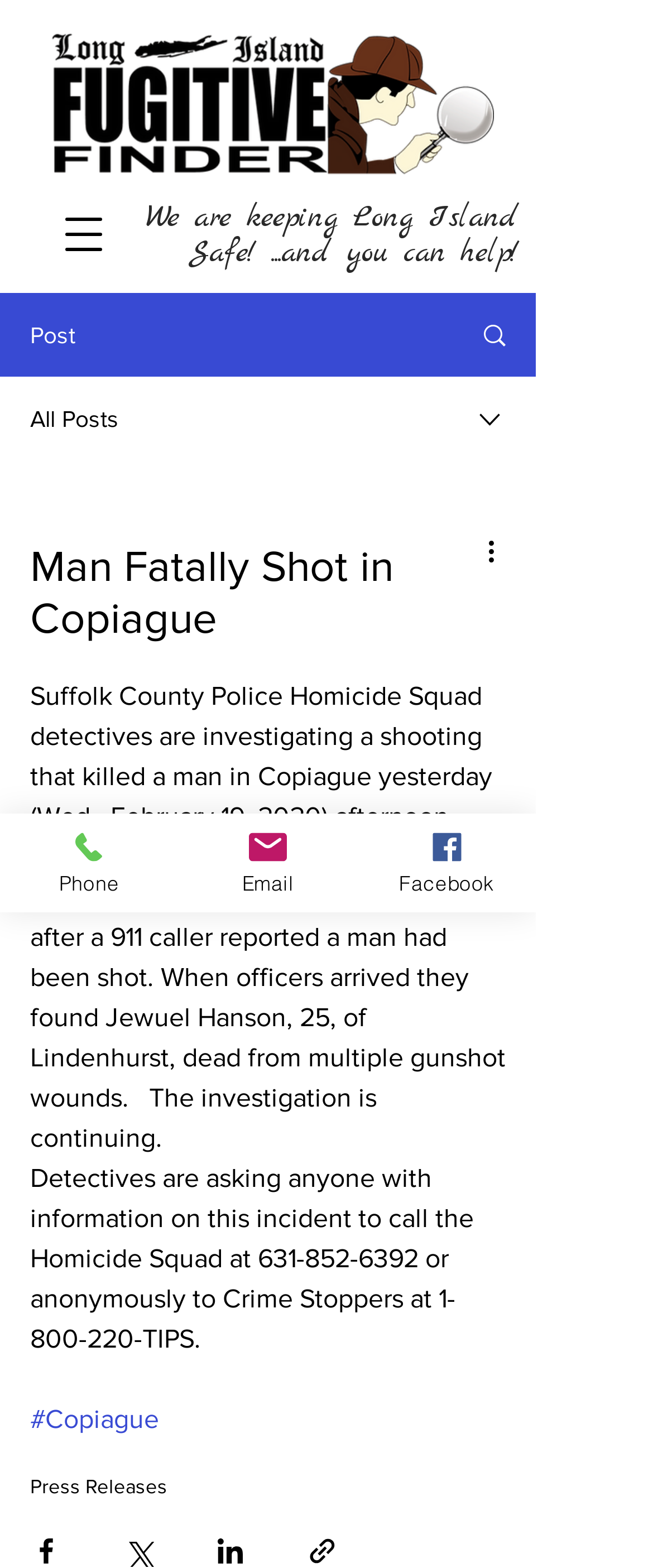What is the phone number to report information about the incident?
Using the details from the image, give an elaborate explanation to answer the question.

The phone number to report information about the incident can be found in the article section of the webpage, where it is mentioned that 'Detectives are asking anyone with information on this incident to call the Homicide Squad at 631-852-6392 or anonymously to Crime Stoppers at 1-800-220-TIPS.'